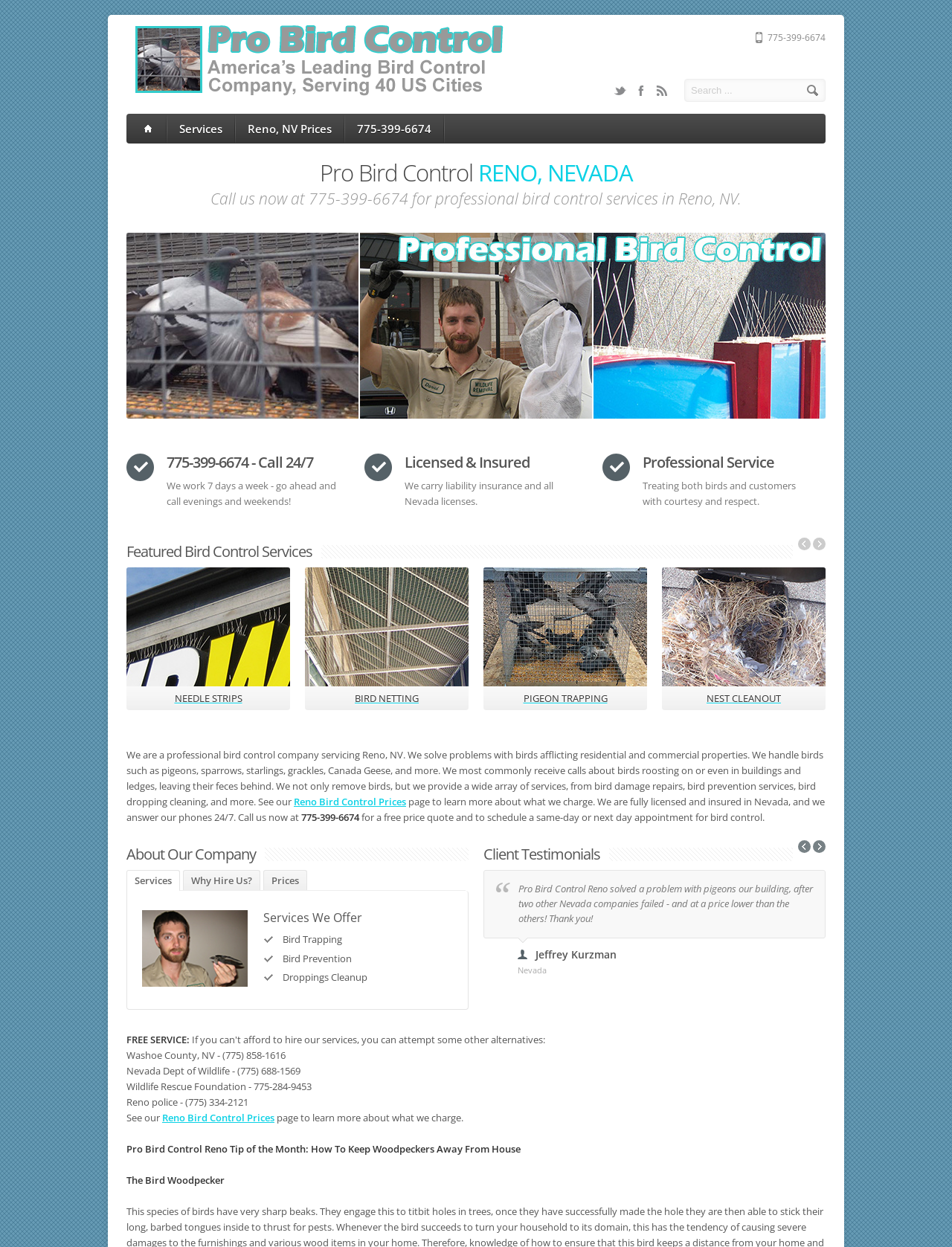Please give the bounding box coordinates of the area that should be clicked to fulfill the following instruction: "Call the phone number". The coordinates should be in the format of four float numbers from 0 to 1, i.e., [left, top, right, bottom].

[0.806, 0.025, 0.867, 0.035]